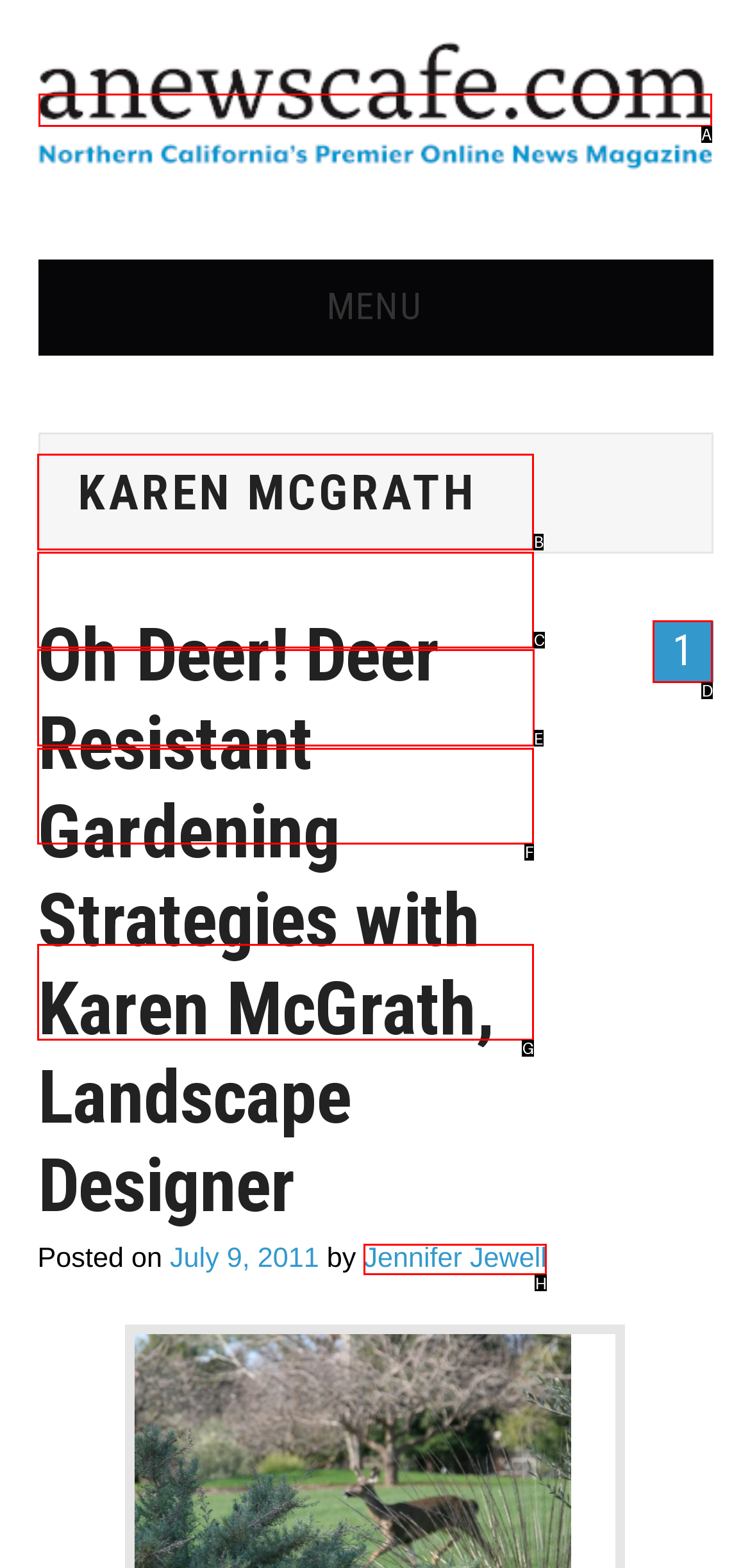Select the correct option from the given choices to perform this task: check recipes. Provide the letter of that option.

E